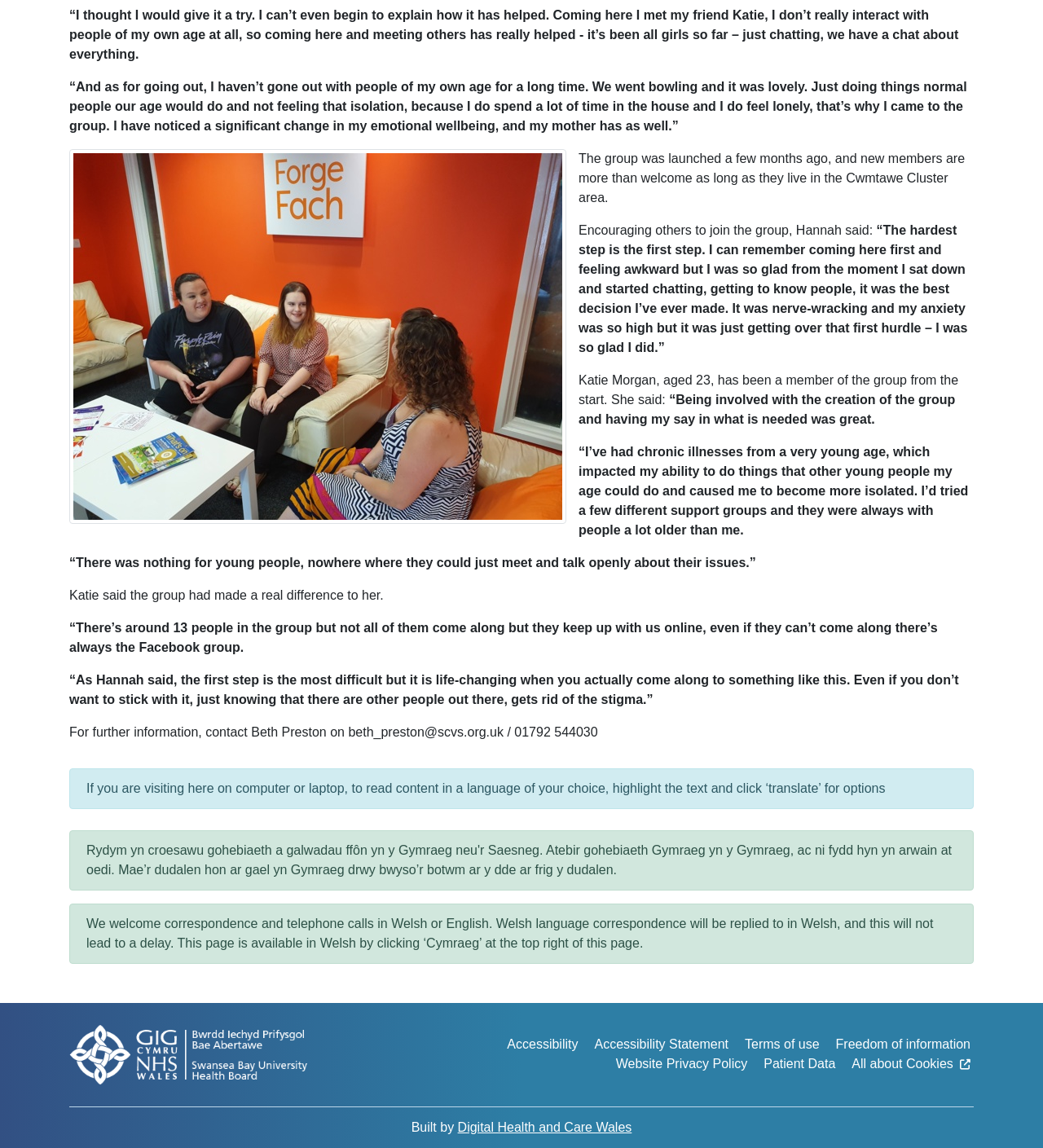What is the language option available on the webpage?
Analyze the image and provide a thorough answer to the question.

The webpage provides an option to translate the content into Welsh, and also mentions that correspondence in Welsh will be replied to in Welsh, without any delay. Additionally, the webpage is available in Welsh by clicking the 'Cymraeg' button at the top right of the page.